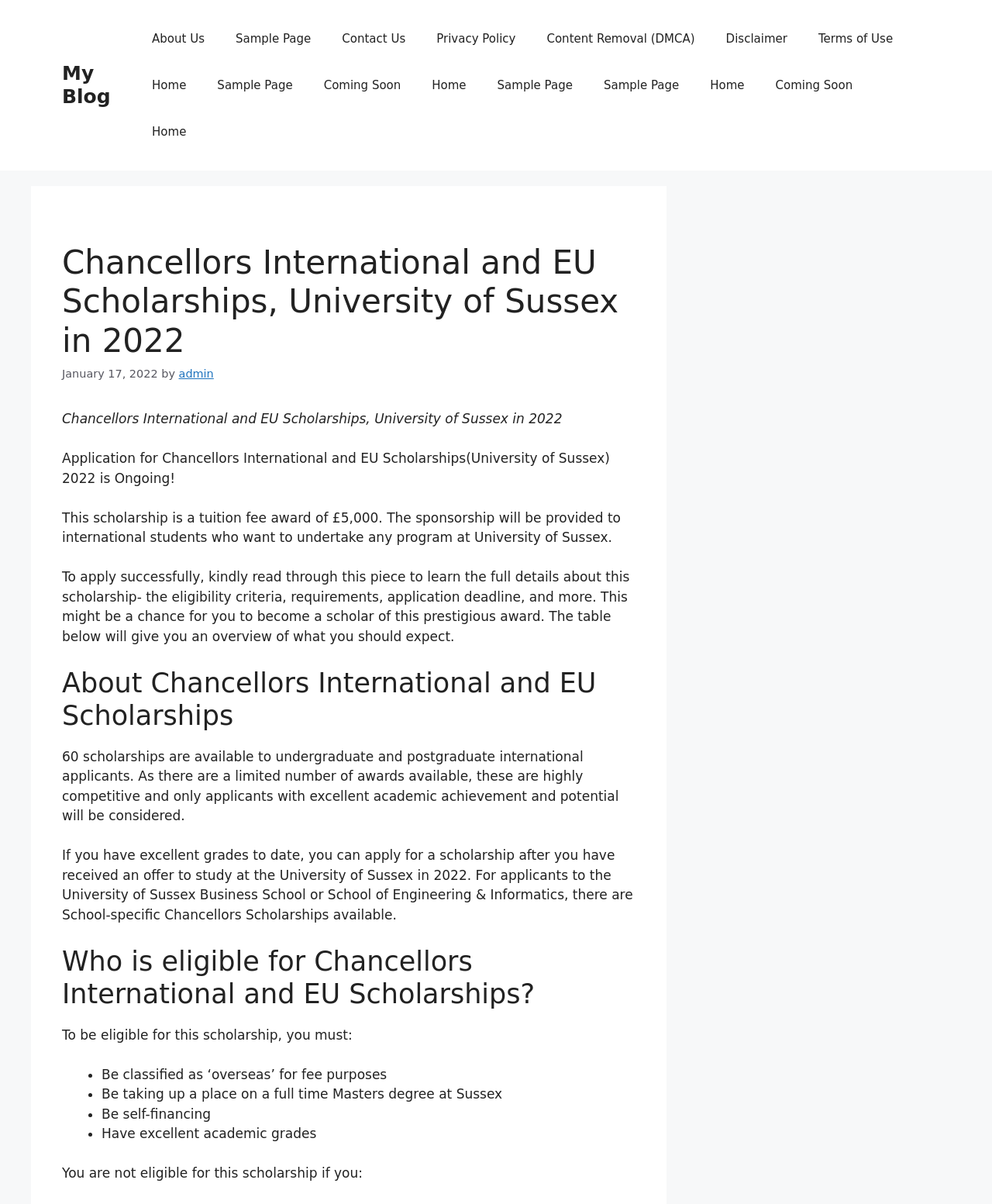Pinpoint the bounding box coordinates of the area that must be clicked to complete this instruction: "Click on the 'Contact Us' link".

[0.329, 0.013, 0.424, 0.052]